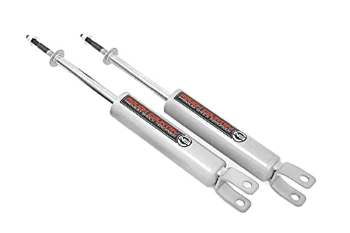Describe all the important aspects and features visible in the image.

The image showcases a pair of Rough Country 0-3" N3 Front Shock Absorbers designed specifically for the 1999-2006 Chevrolet Silverado and Sierra 1500 4WD models. These high-quality shock absorbers are essential for enhancing ride comfort and vehicle handling, especially in off-road conditions. With their durable construction, they provide improved stability and performance, helping to absorb shocks effectively during travel. The sleek silver design features branding that highlights its rugged reliability, making it a perfect choice for truck enthusiasts looking to upgrade their suspension system.